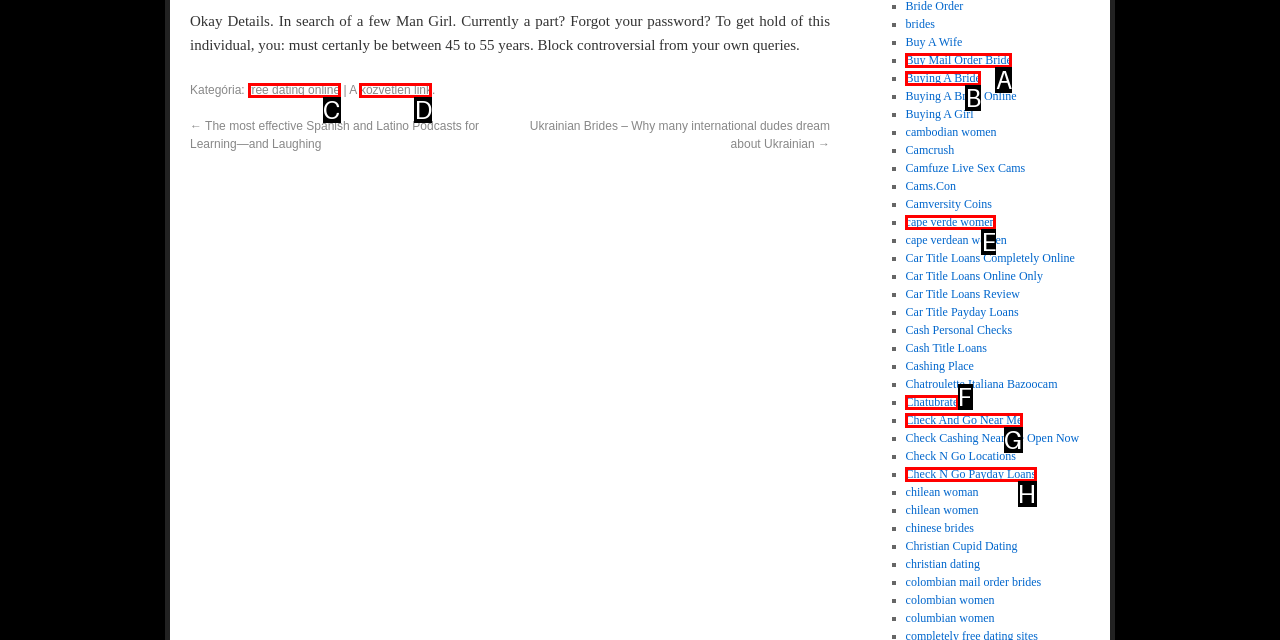Identify which lettered option to click to carry out the task: Click the 'MANDATORY DISCLOSURE DETAILS' link. Provide the letter as your answer.

None